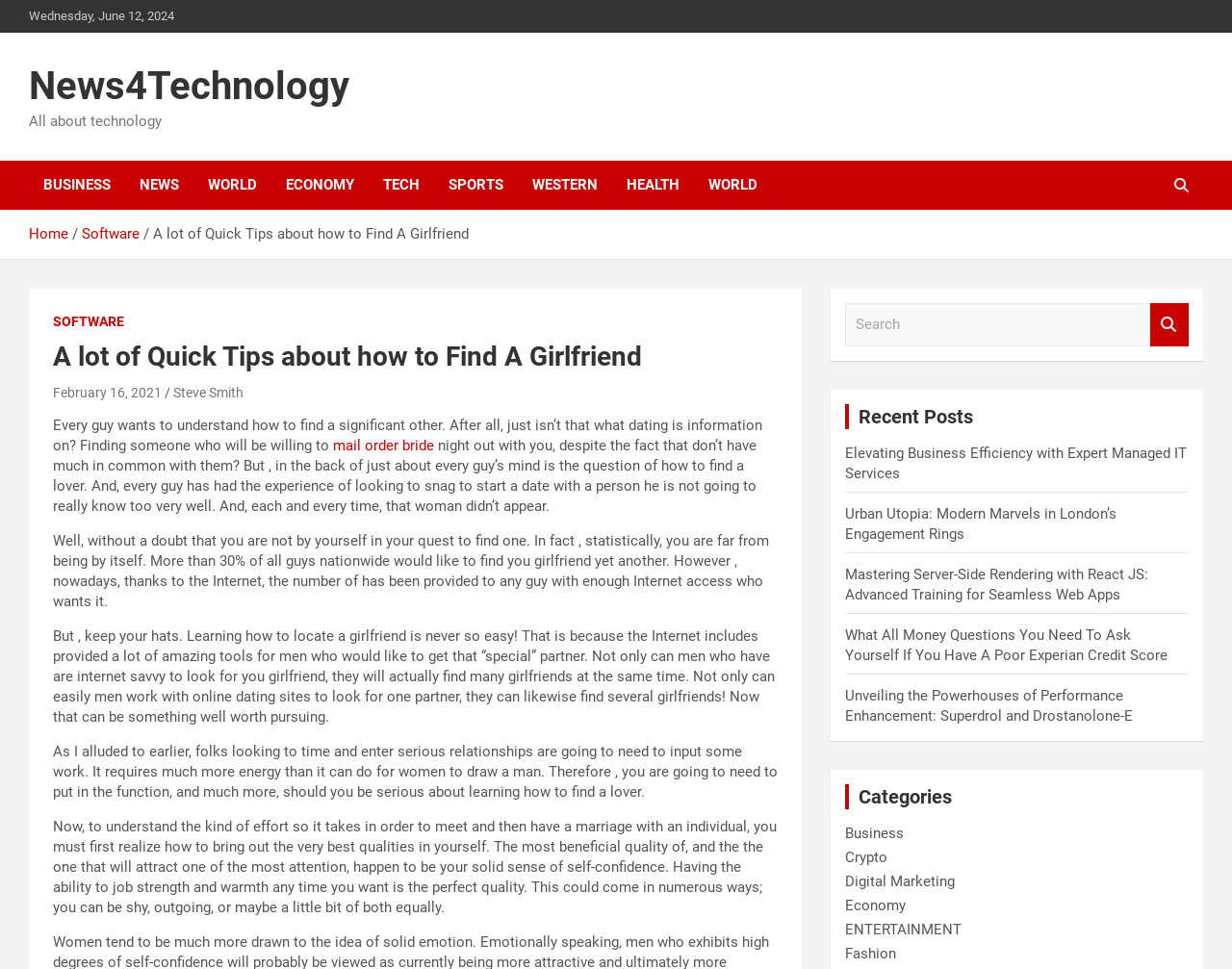Provide an in-depth description of the elements and layout of the webpage.

The webpage is a news article from News4Technology, with a focus on providing quick tips on how to find a girlfriend. At the top of the page, there is a date "Wednesday, June 12, 2024" and a heading "News4Technology" with a link to the website's homepage. Below this, there is a tagline "All about technology" and a navigation menu with links to various categories such as BUSINESS, NEWS, WORLD, ECONOMY, TECH, SPORTS, and WESTERN.

The main content of the page is an article titled "A lot of Quick Tips about how to Find A Girlfriend" with a heading and a link to the article's publication date "February 16, 2021" and the author "Steve Smith". The article discusses the challenges of finding a girlfriend and how the internet has made it easier for men to find partners. The article is divided into several paragraphs, with links to related topics such as "mail order bride" and a search box at the bottom of the page.

On the right side of the page, there is a section titled "Recent Posts" with links to several recent articles, including "Elevating Business Efficiency with Expert Managed IT Services", "Urban Utopia: Modern Marvels in London’s Engagement Rings", and "Mastering Server-Side Rendering with React JS: Advanced Training for Seamless Web Apps". Below this, there is a section titled "Categories" with links to various categories such as Business, Crypto, Digital Marketing, Economy, ENTERTAINMENT, and Fashion.

At the top right corner of the page, there is a search box with a button and a link to the website's breadcrumbs navigation.